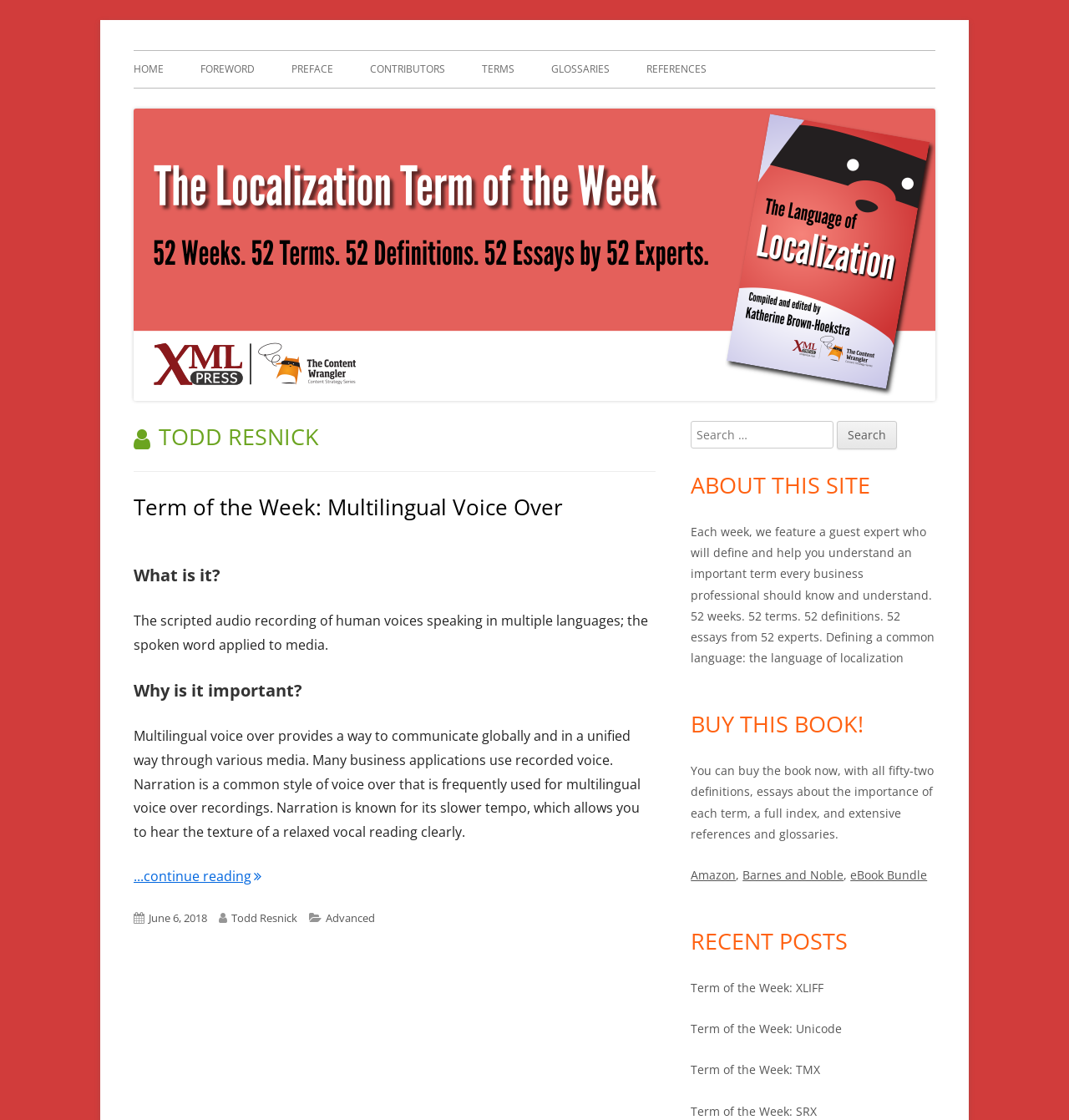What is the topic of the 'Term of the Week' article?
Carefully examine the image and provide a detailed answer to the question.

I found the 'Term of the Week' article by looking at the article element with the heading 'Term of the Week: Multilingual Voice Over'. The topic of this article is 'Multilingual Voice Over'.